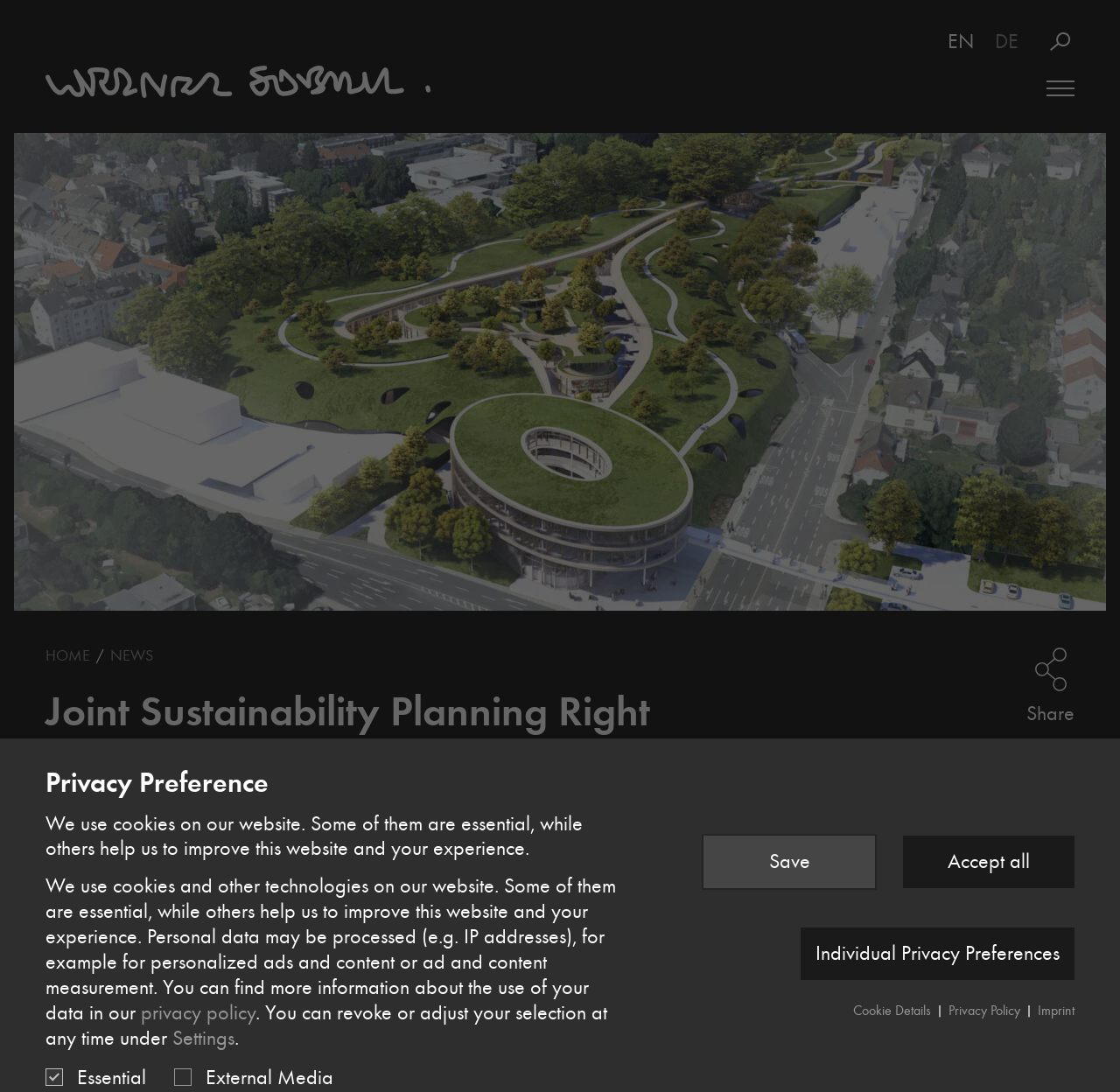Use a single word or phrase to answer this question: 
What is the purpose of the 'Share' button?

To share on social media